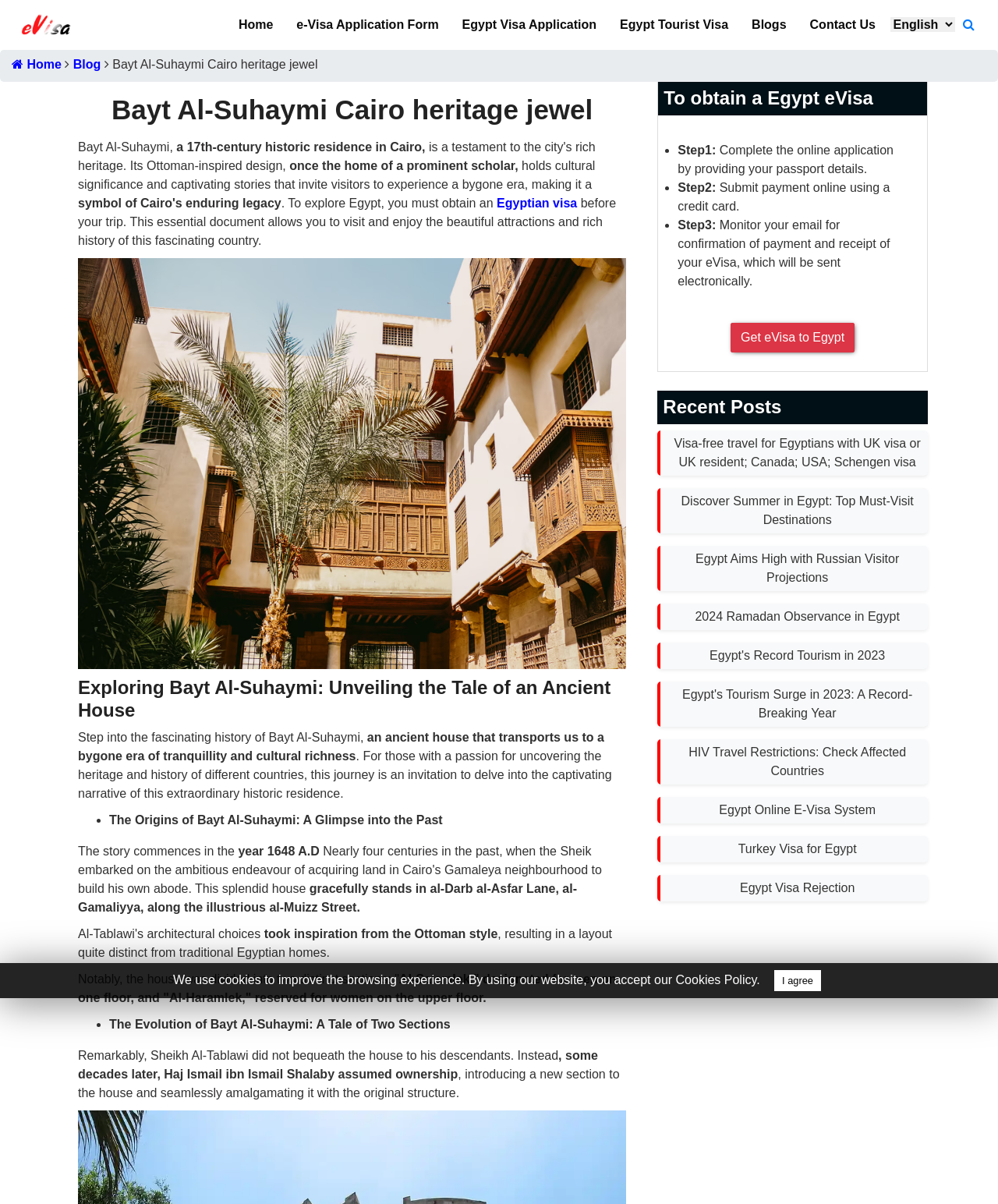Locate the bounding box coordinates of the element I should click to achieve the following instruction: "Select a language from the dropdown".

[0.892, 0.014, 0.957, 0.027]